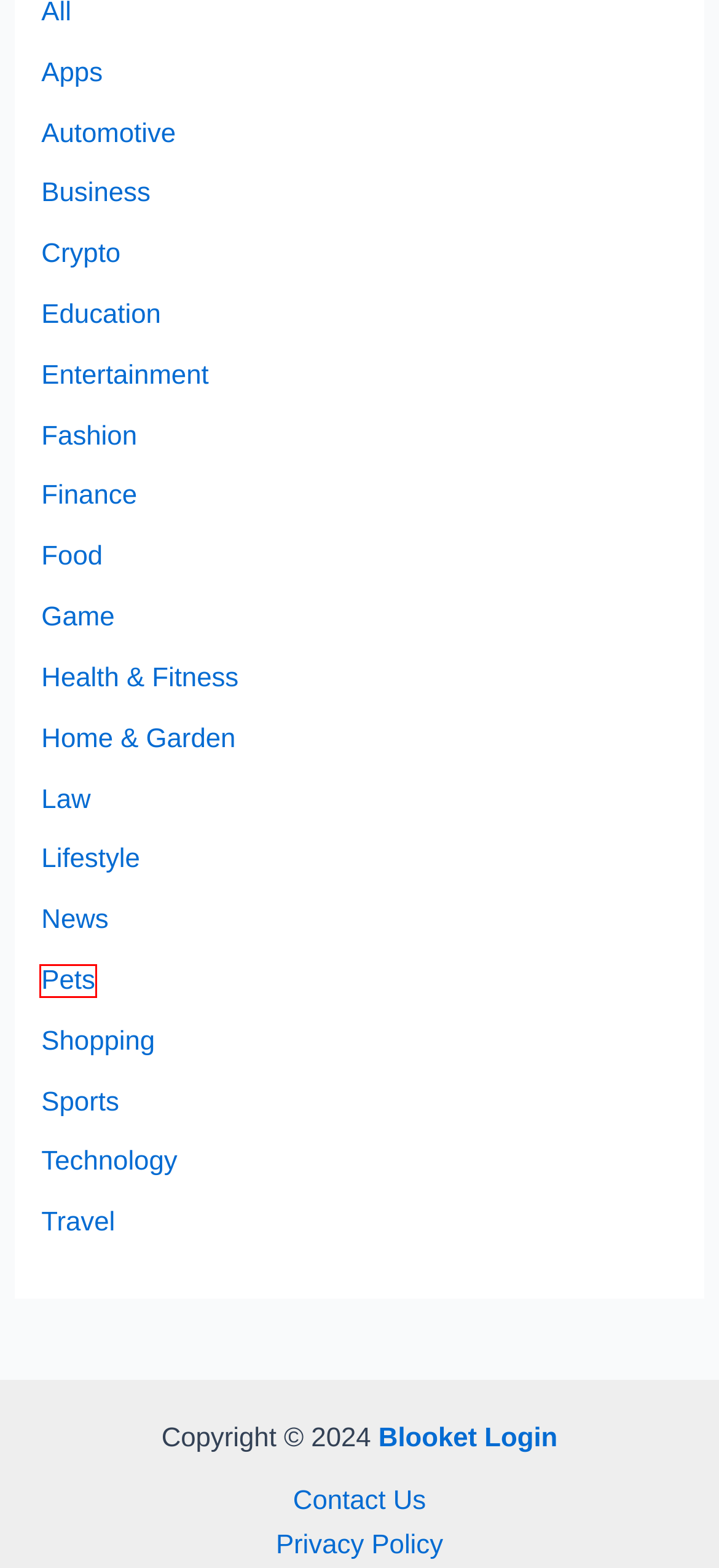Given a screenshot of a webpage with a red bounding box around a UI element, please identify the most appropriate webpage description that matches the new webpage after you click on the element. Here are the candidates:
A. Lifestyle Archives - Blooket Login
B. Apps Archives - Blooket Login
C. News Archives - Blooket Login
D. Pets Archives - Blooket Login
E. Crypto Archives - Blooket Login
F. Technology Archives - Blooket Login
G. Entertainment Archives - Blooket Login
H. Sports Archives - Blooket Login

D